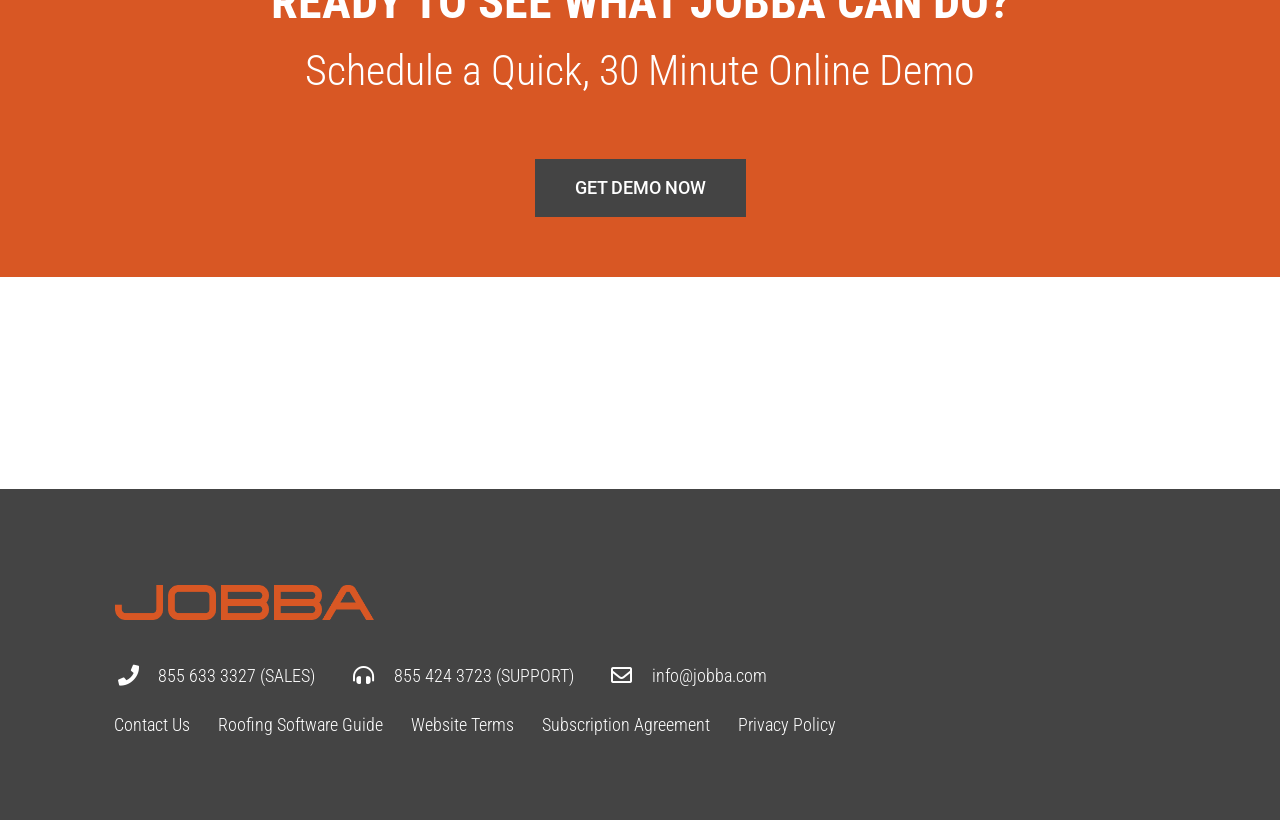How many social media links are present on the webpage?
Please provide a single word or phrase as your answer based on the image.

4